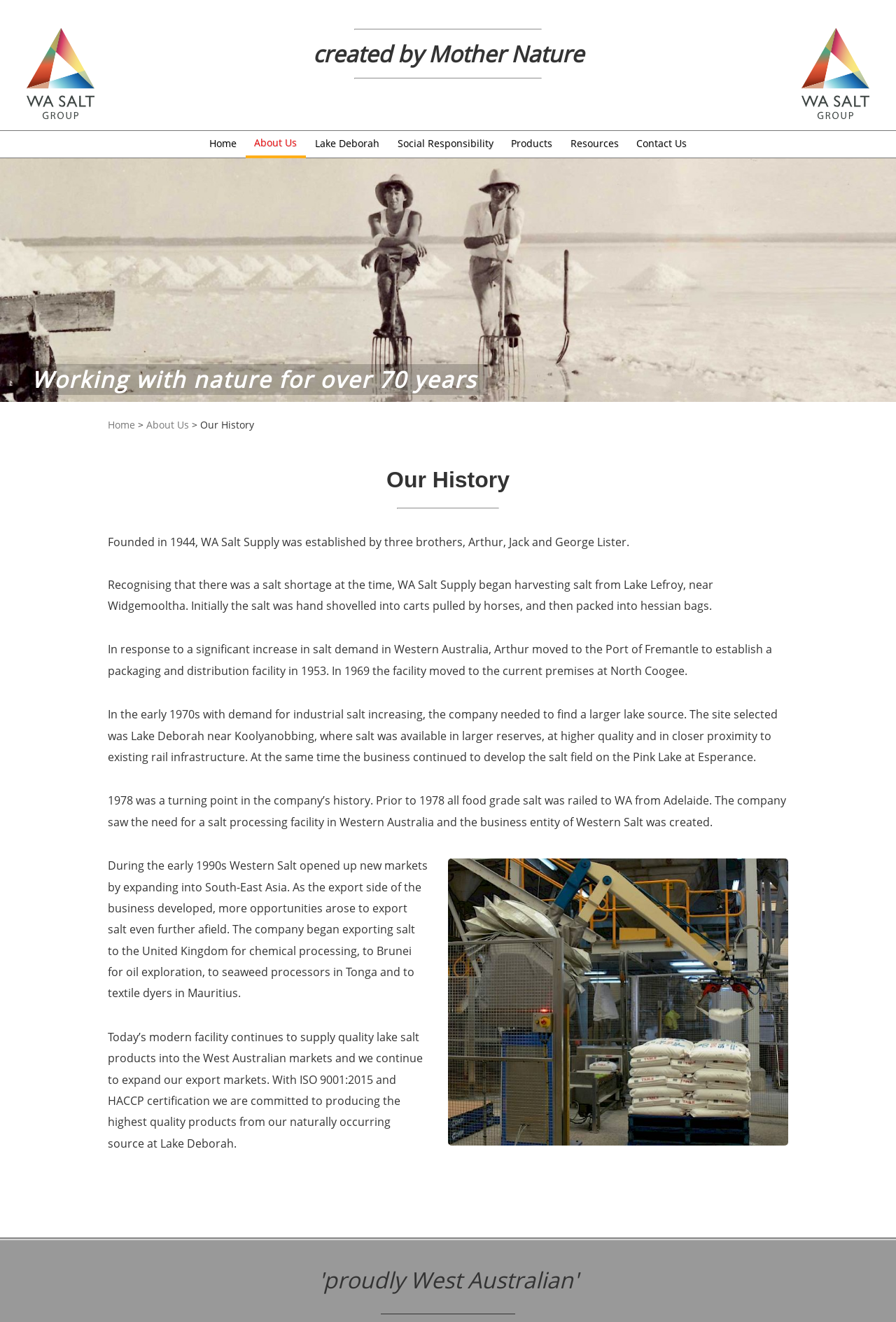Please find the bounding box for the UI component described as follows: "Social Responsibility".

[0.433, 0.099, 0.56, 0.119]